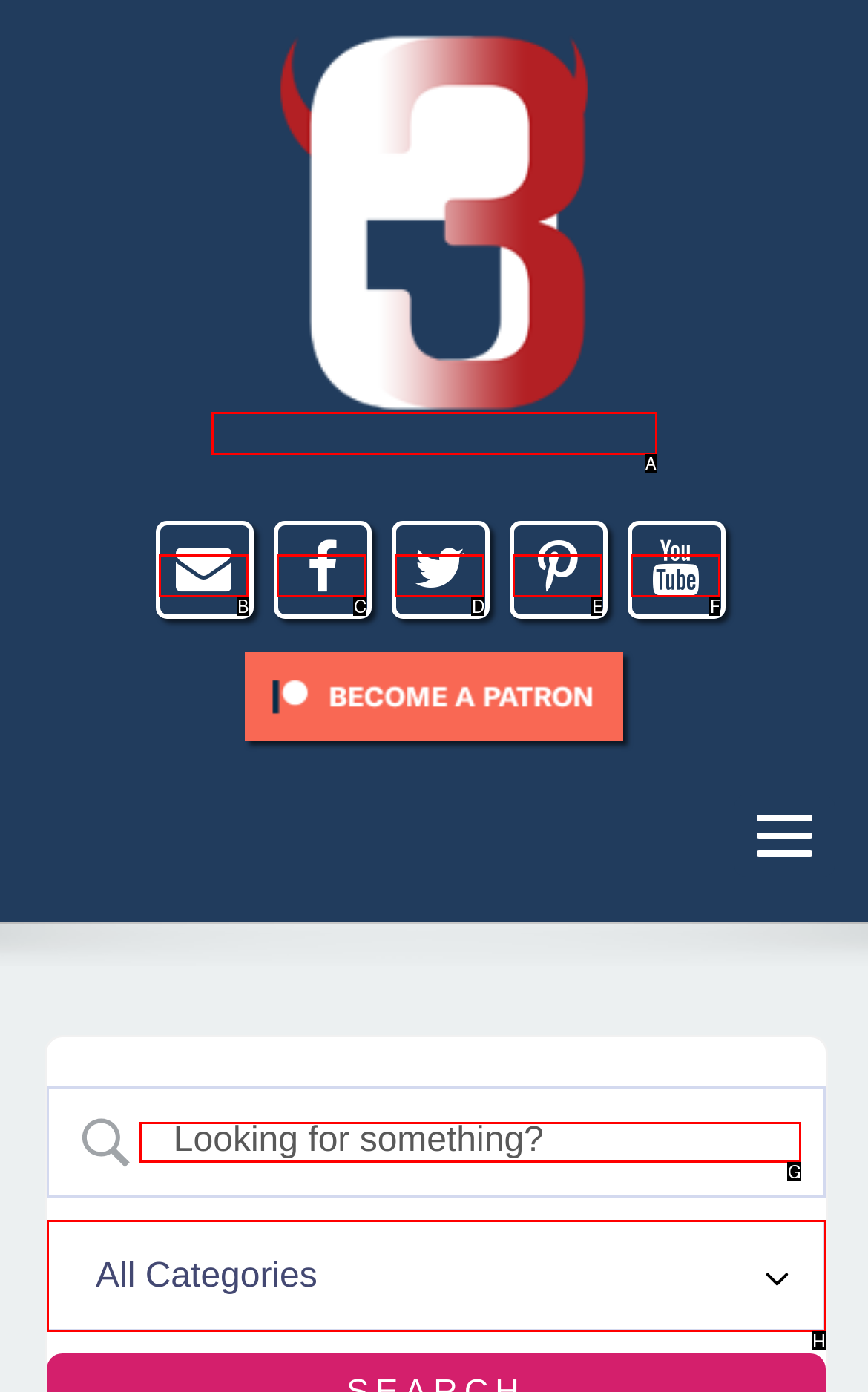Tell me which one HTML element you should click to complete the following task: Search for something
Answer with the option's letter from the given choices directly.

G